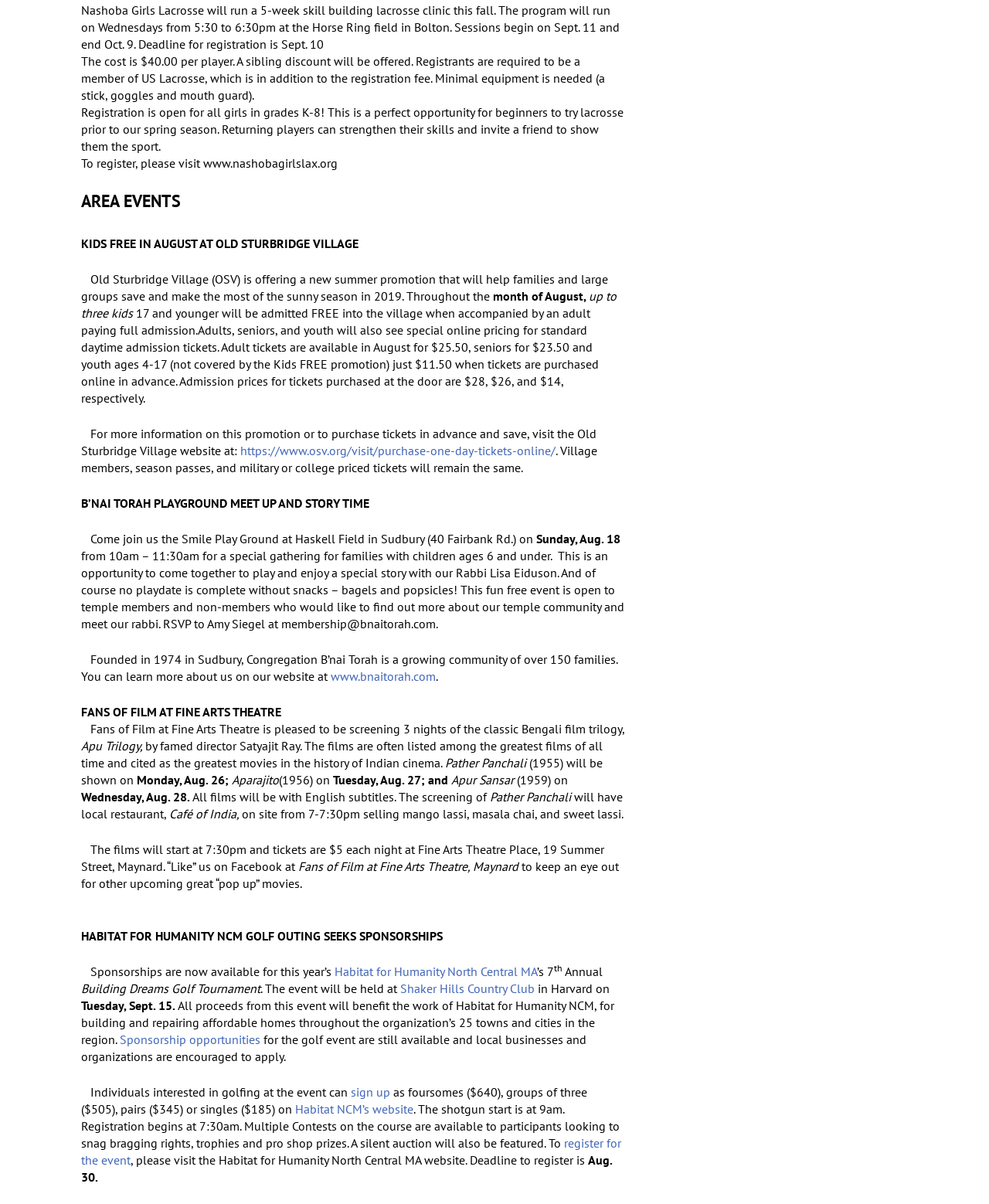What is the date of the Habitat for Humanity NCM Golf Outing?
Please respond to the question with as much detail as possible.

The date of the golf outing is mentioned in the paragraph describing the event, which states 'The event will be held at Shaker Hills Country Club in Harvard on Tuesday, Sept. 15'.